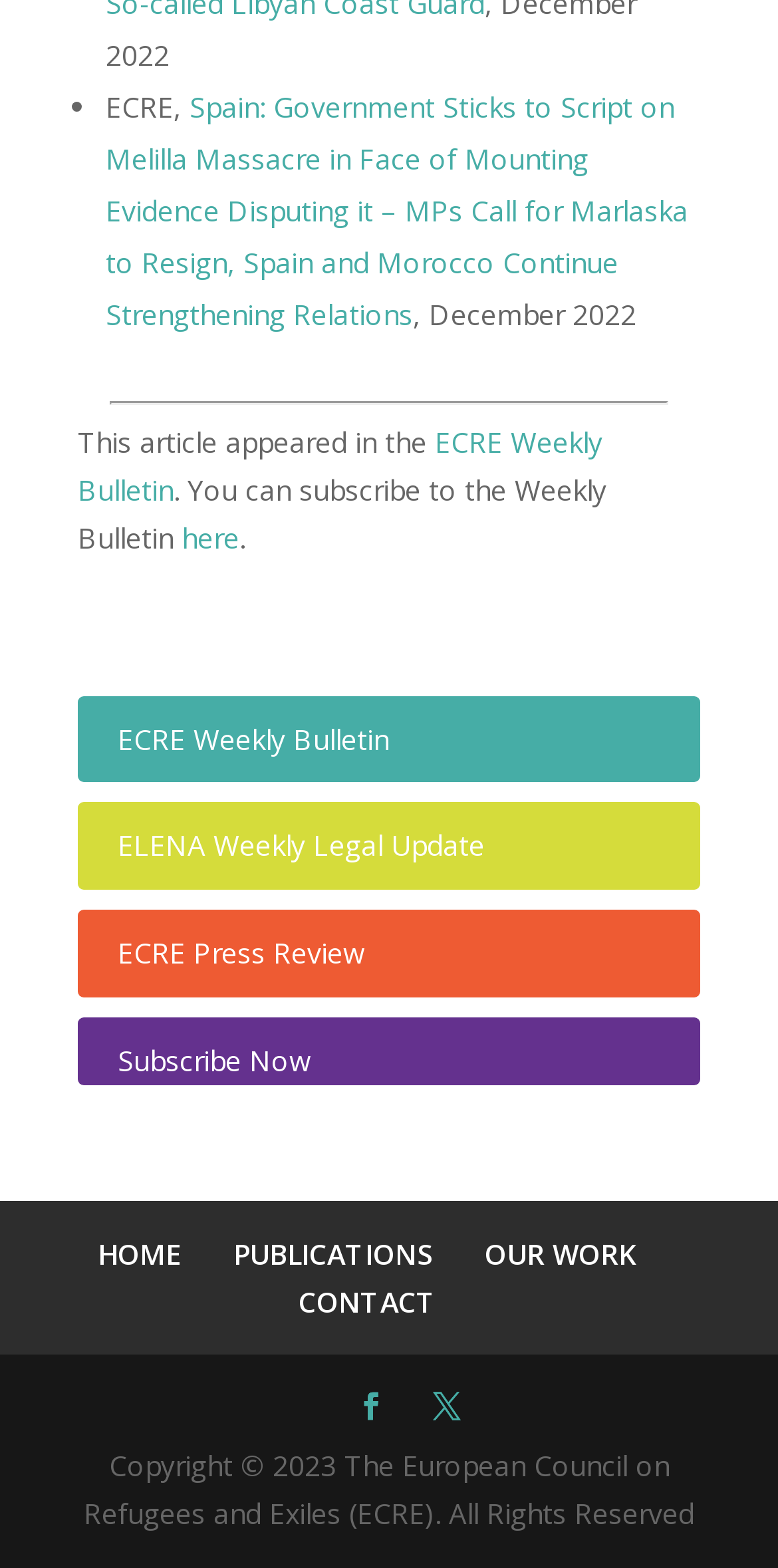Locate the bounding box coordinates of the element's region that should be clicked to carry out the following instruction: "Subscribe to the Weekly Bulletin". The coordinates need to be four float numbers between 0 and 1, i.e., [left, top, right, bottom].

[0.233, 0.331, 0.308, 0.355]